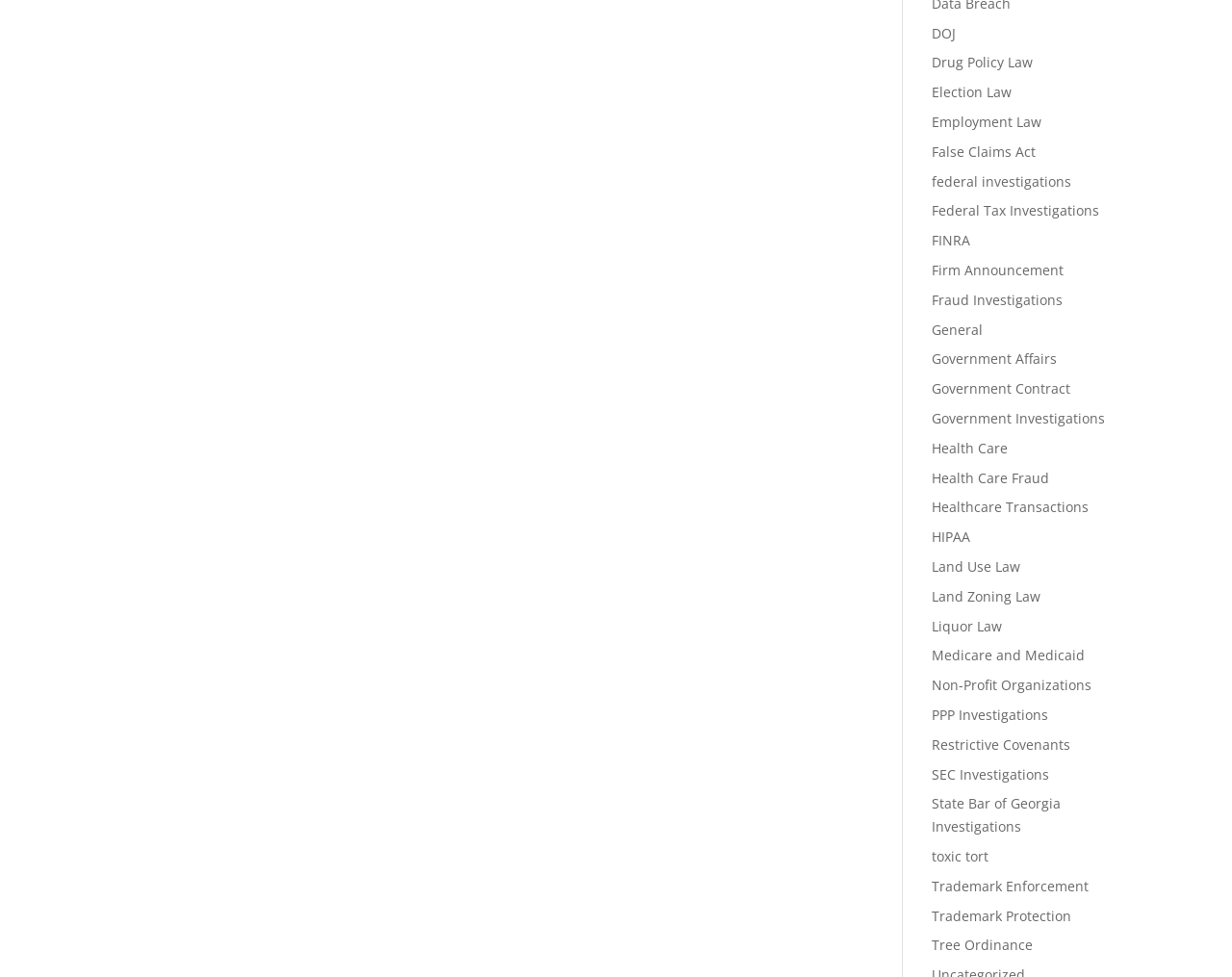Please look at the image and answer the question with a detailed explanation: Is the 'Health Care' link located near the top of the webpage?

Based on the y1 and y2 coordinates of the 'Health Care' link, it appears that the link is located near the middle of the webpage, not near the top.